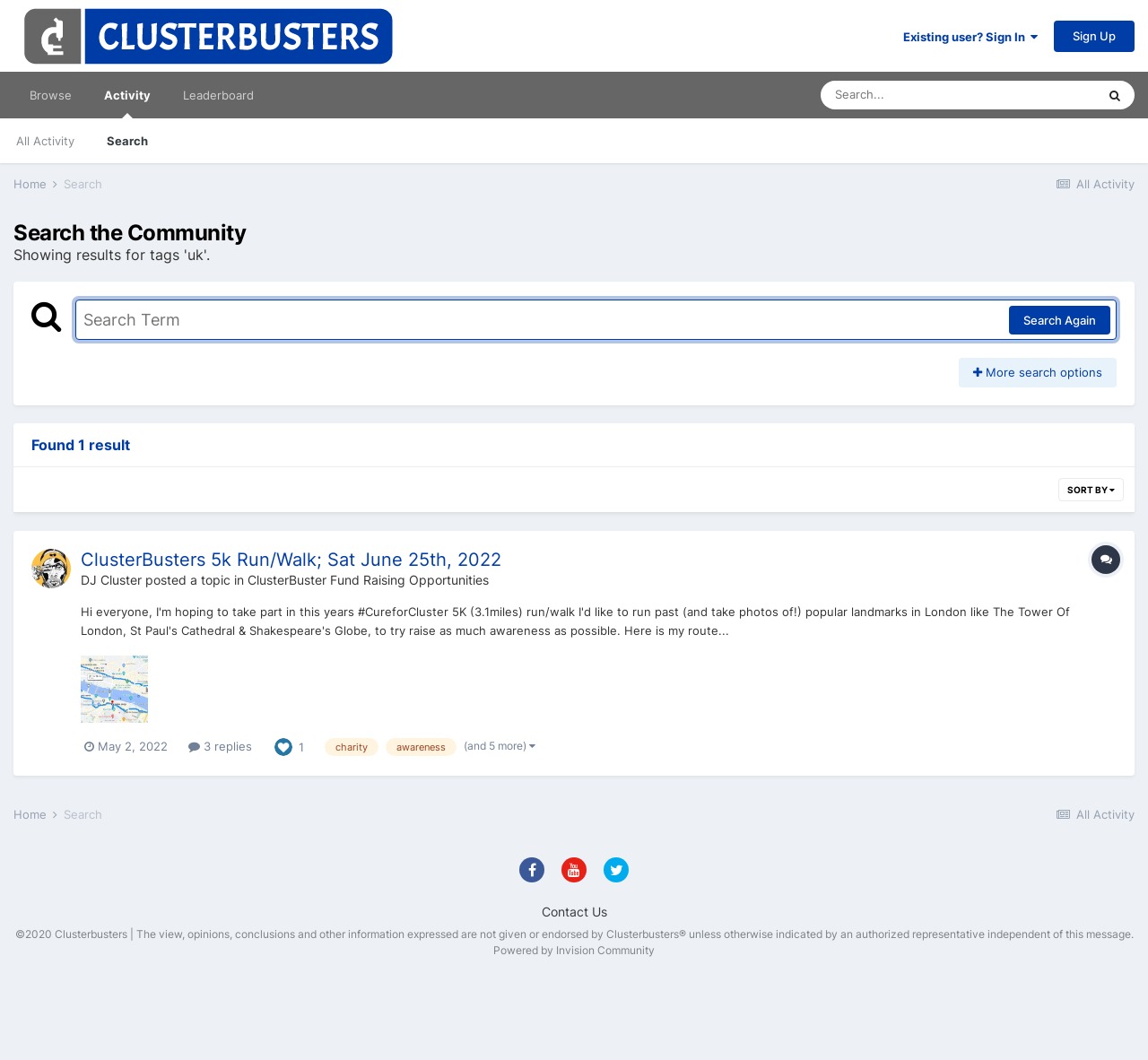Provide a thorough description of the webpage you see.

This webpage is a search results page for the tag "uk" on a community forum called ClusterBusters. At the top, there is a logo and a navigation menu with links to "Browse", "Activity", "Leaderboard", and "Search". On the right side of the navigation menu, there are links to "Sign In" and "Sign Up".

Below the navigation menu, there is a search box with a button to submit the search query. Next to the search box, there is a dropdown menu with an option to search everywhere.

The main content of the page is a list of search results, with one result displayed. The result includes a topic title, "ClusterBusters 5k Run/Walk; Sat June 25th, 2022", and a description of the topic. There are also links to the topic author, "DJ Cluster", and the topic category, "ClusterBuster Fund Raising Opportunities". Additionally, there are indicators for the topic's posting date, number of replies, and likes.

At the bottom of the page, there is a footer with links to "All Activity", "Home", and "Search" again, as well as a copyright notice and a link to "Contact Us". There are also social media links and a notice about the community's terms of use.